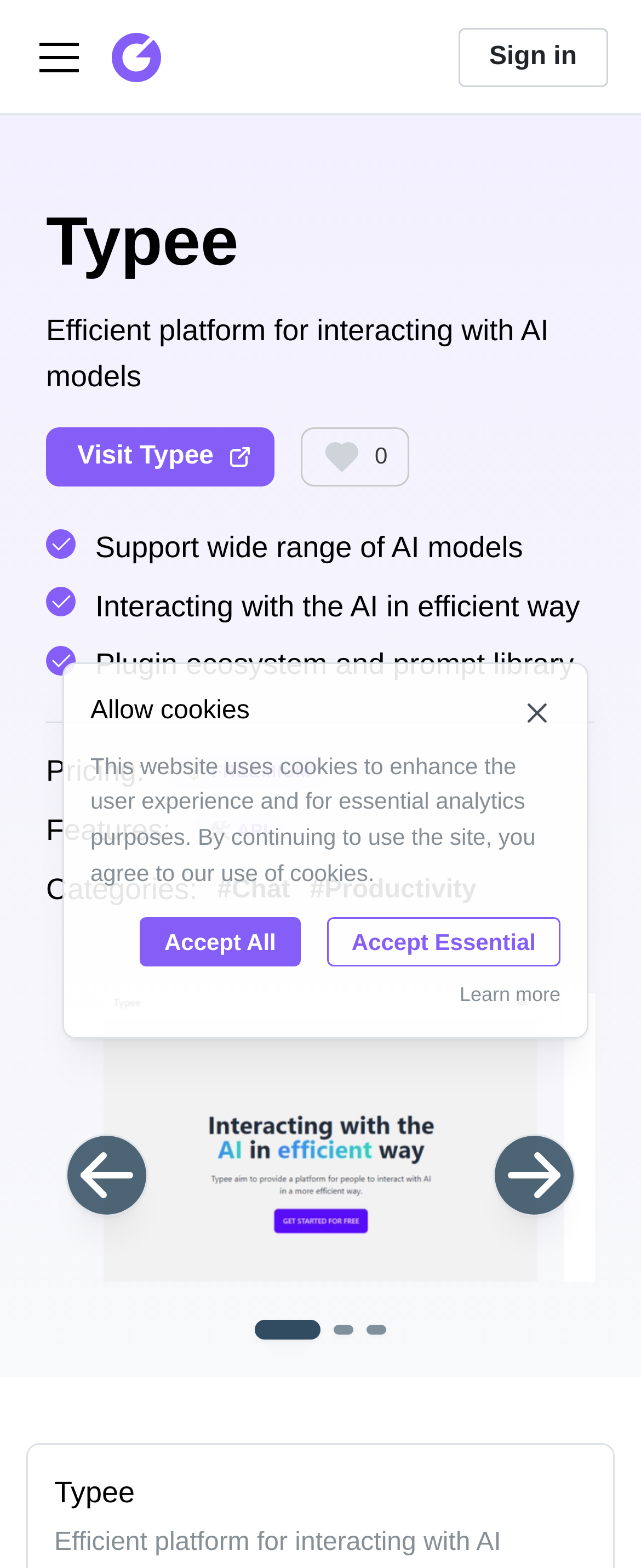Highlight the bounding box coordinates of the element you need to click to perform the following instruction: "Click the button with 0."

[0.469, 0.272, 0.638, 0.31]